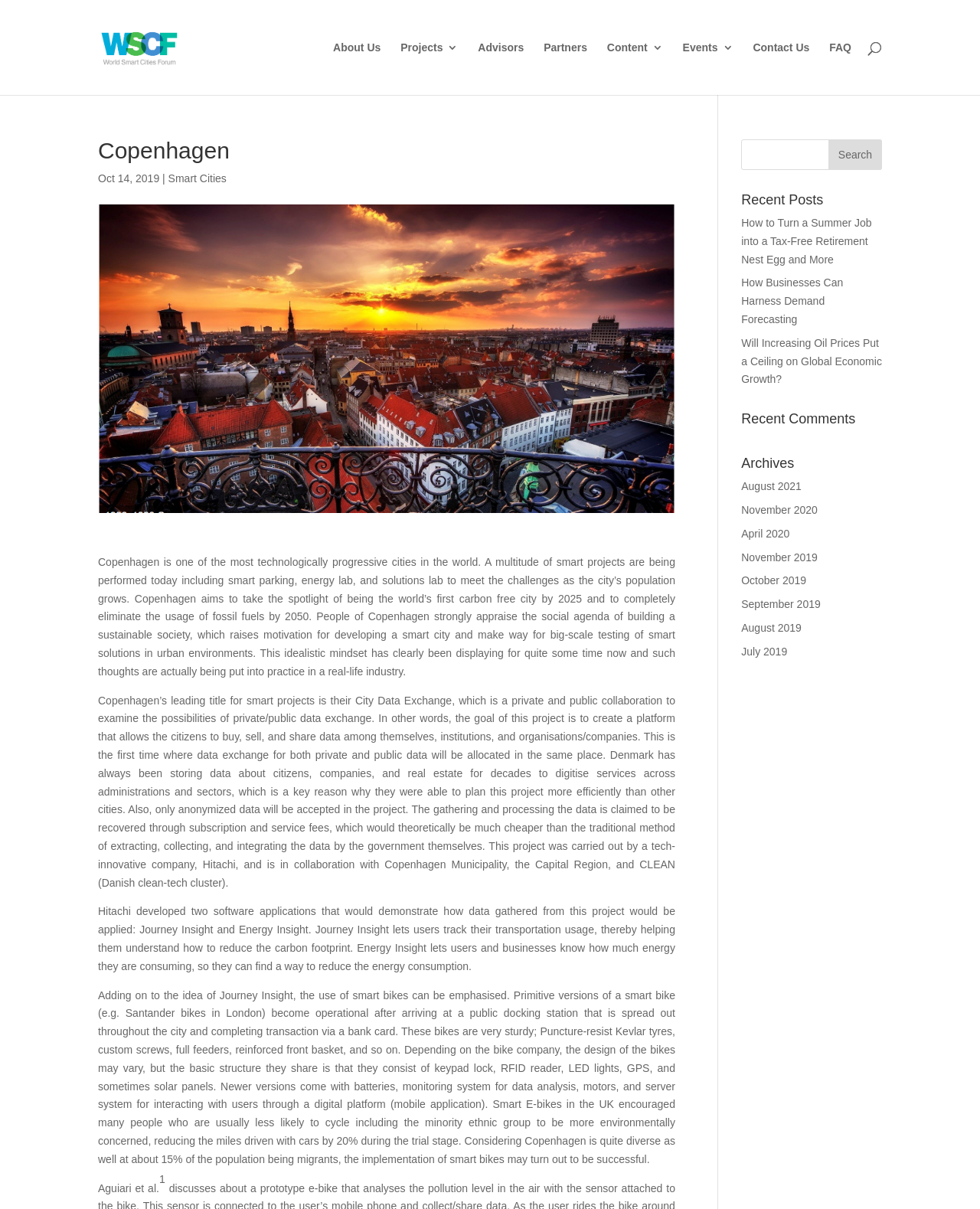Find the bounding box coordinates for the area that must be clicked to perform this action: "Contact Us".

[0.768, 0.035, 0.826, 0.079]